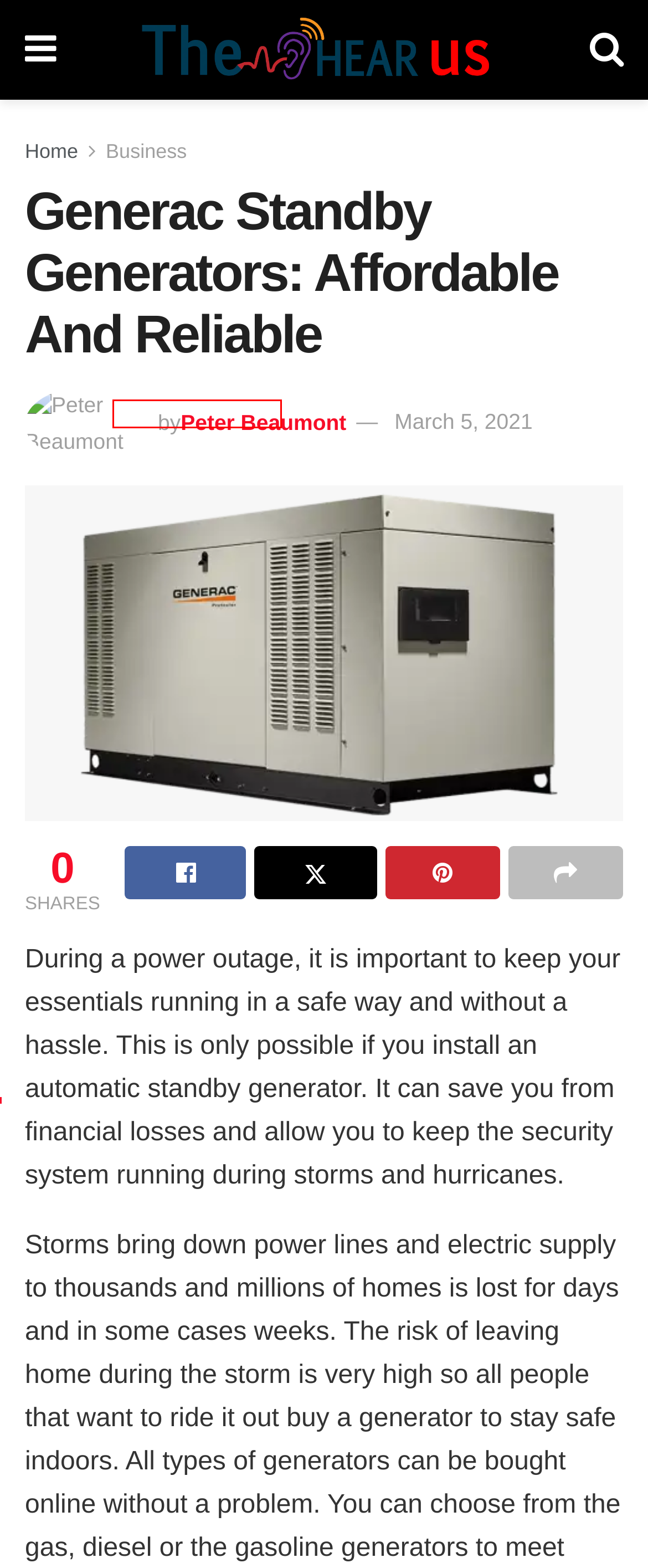Take a look at the provided webpage screenshot featuring a red bounding box around an element. Select the most appropriate webpage description for the page that loads after clicking on the element inside the red bounding box. Here are the candidates:
A. Fashion - The Hear Us
B. Celebrity - The Hear Us
C. Home Improvement - The Hear Us
D. Peter Beaumont - The Hear Us
E. Business - The Hear Us
F. COVID-19 And WNTD 2020 - The Hear Us
G. Useful Tips To Pick And Buy The Right Stone Crusher
H. Sports - The Hear Us

D